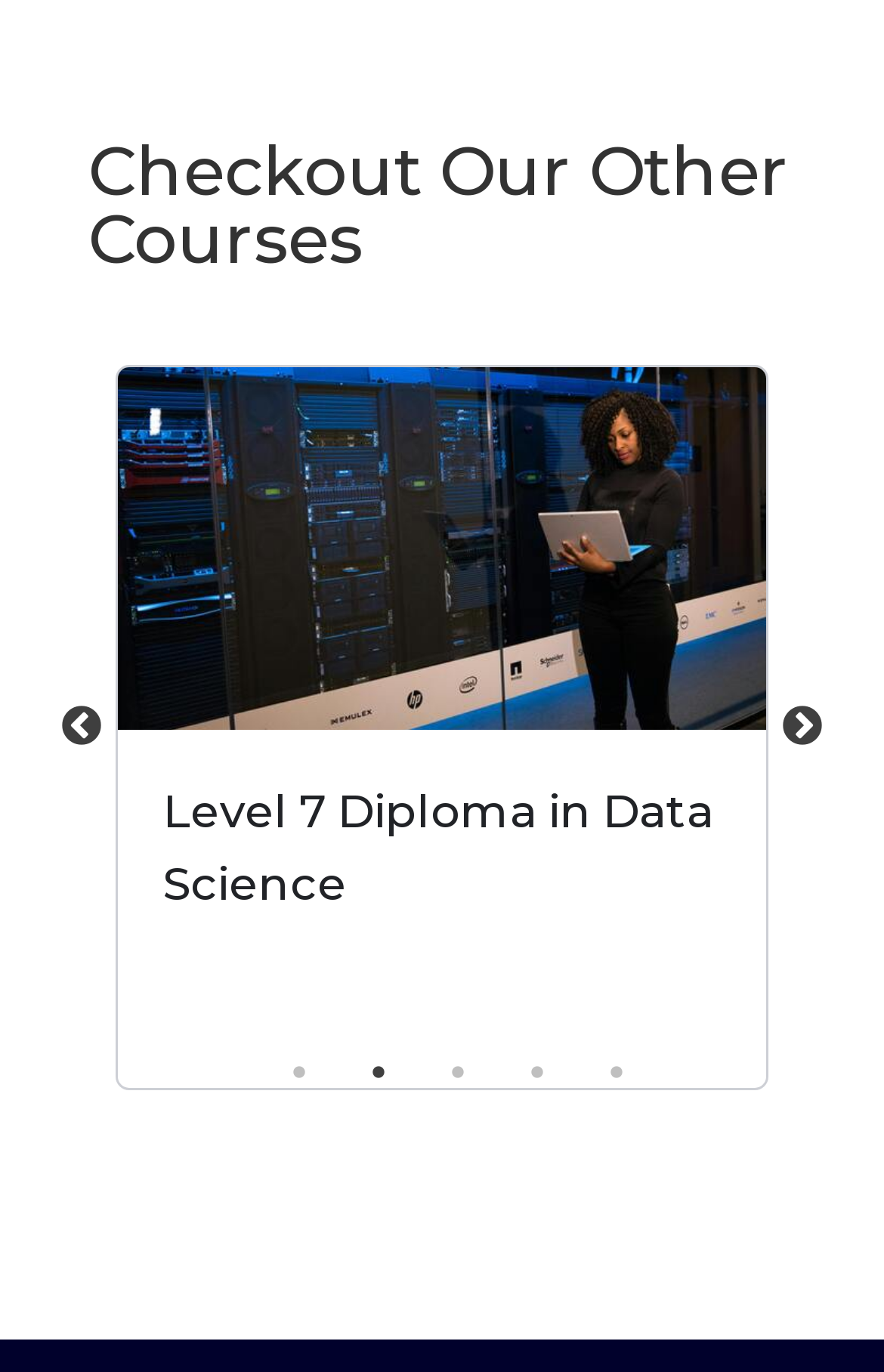Indicate the bounding box coordinates of the element that needs to be clicked to satisfy the following instruction: "Click the Previous button". The coordinates should be four float numbers between 0 and 1, i.e., [left, top, right, bottom].

[0.067, 0.514, 0.118, 0.547]